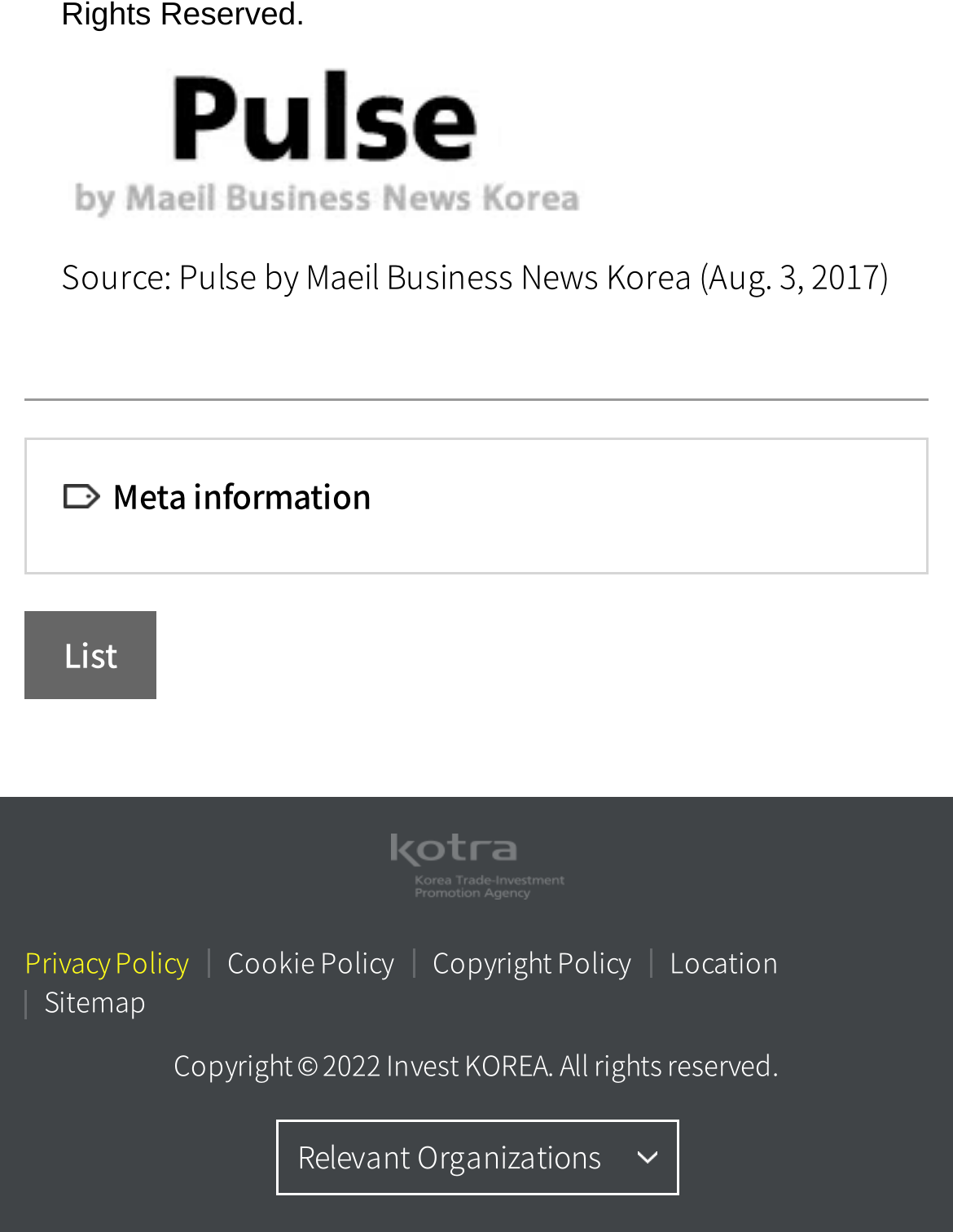Based on the element description, predict the bounding box coordinates (top-left x, top-left y, bottom-right x, bottom-right y) for the UI element in the screenshot: Copyright Policy

[0.433, 0.765, 0.682, 0.798]